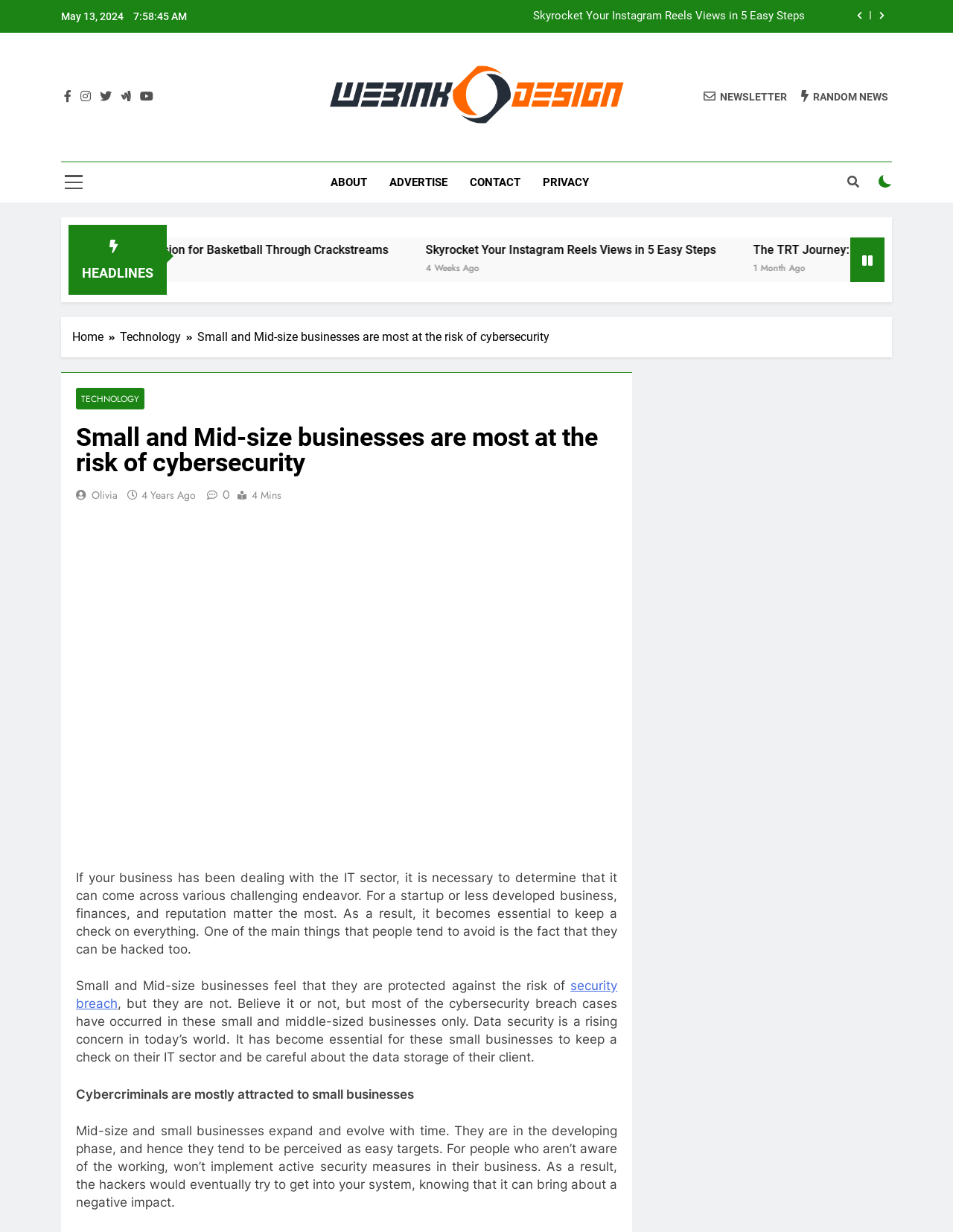Kindly determine the bounding box coordinates for the area that needs to be clicked to execute this instruction: "Open the ABOUT page".

[0.335, 0.132, 0.397, 0.164]